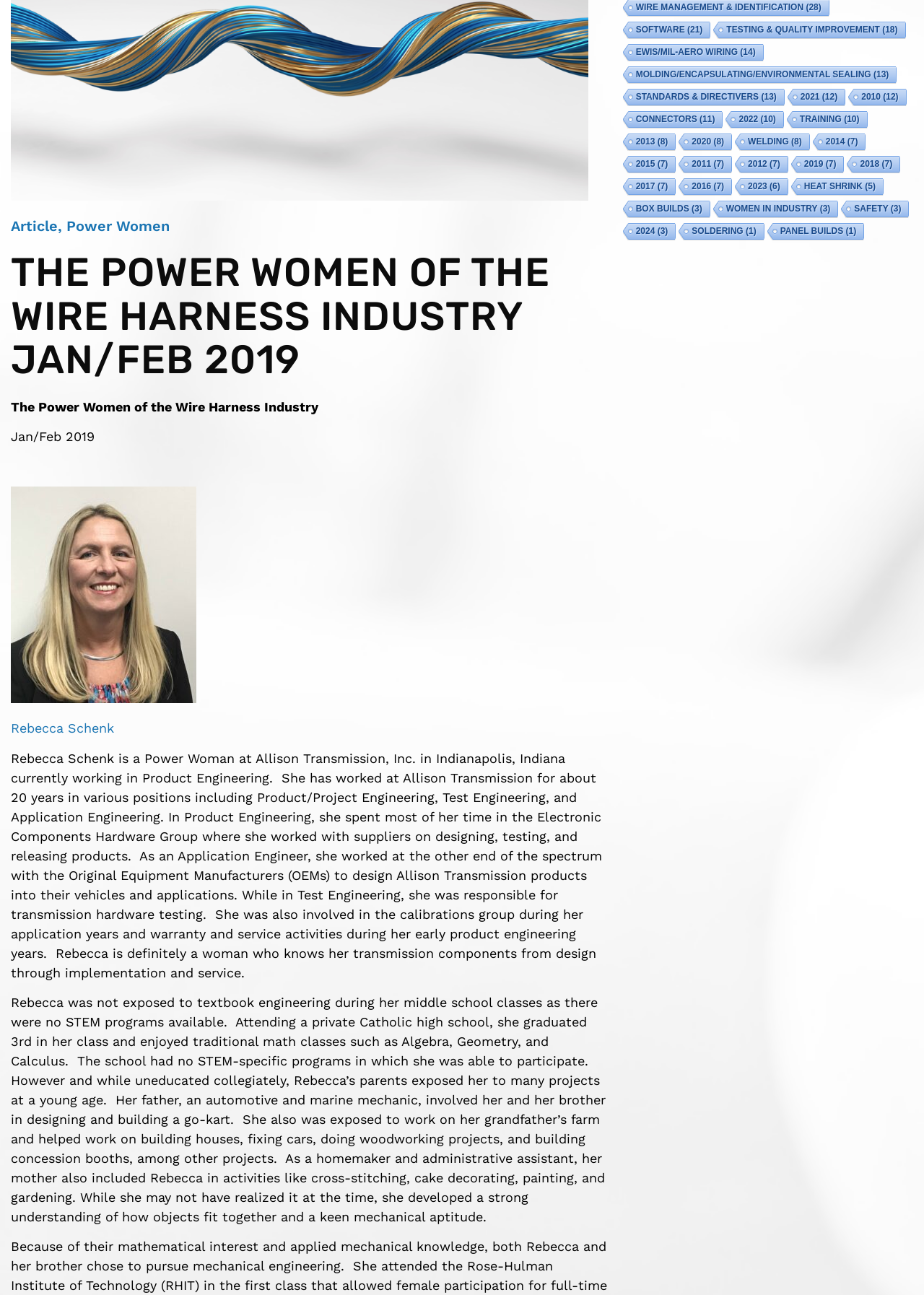Extract the bounding box coordinates for the described element: "Women In Industry (3)". The coordinates should be represented as four float numbers between 0 and 1: [left, top, right, bottom].

[0.769, 0.155, 0.907, 0.169]